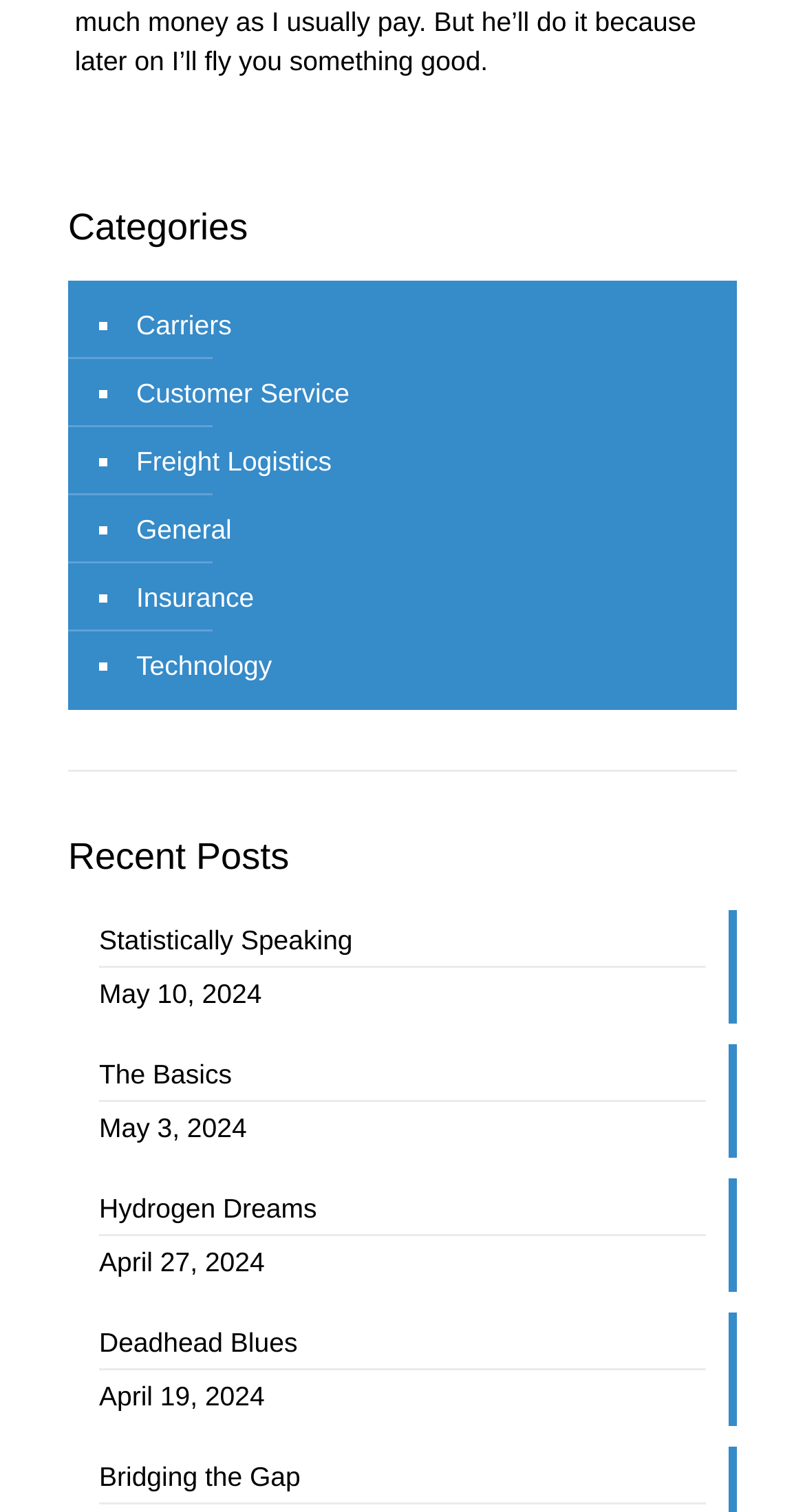Determine the bounding box coordinates of the section to be clicked to follow the instruction: "Read Hydrogen Dreams". The coordinates should be given as four float numbers between 0 and 1, formatted as [left, top, right, bottom].

[0.123, 0.786, 0.877, 0.818]